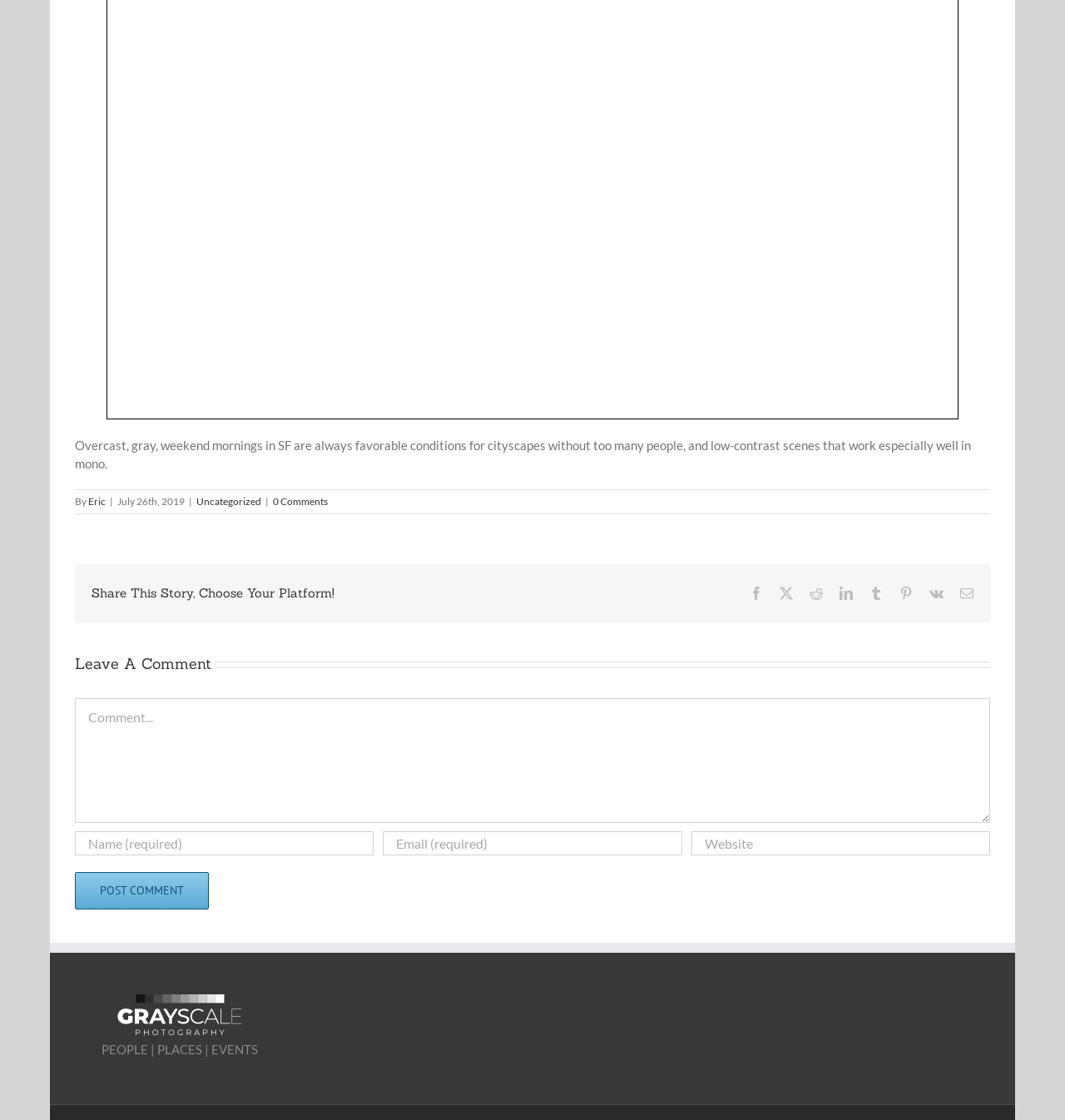Calculate the bounding box coordinates for the UI element based on the following description: "name="submit" value="Post Comment"". Ensure the coordinates are four float numbers between 0 and 1, i.e., [left, top, right, bottom].

[0.07, 0.779, 0.196, 0.812]